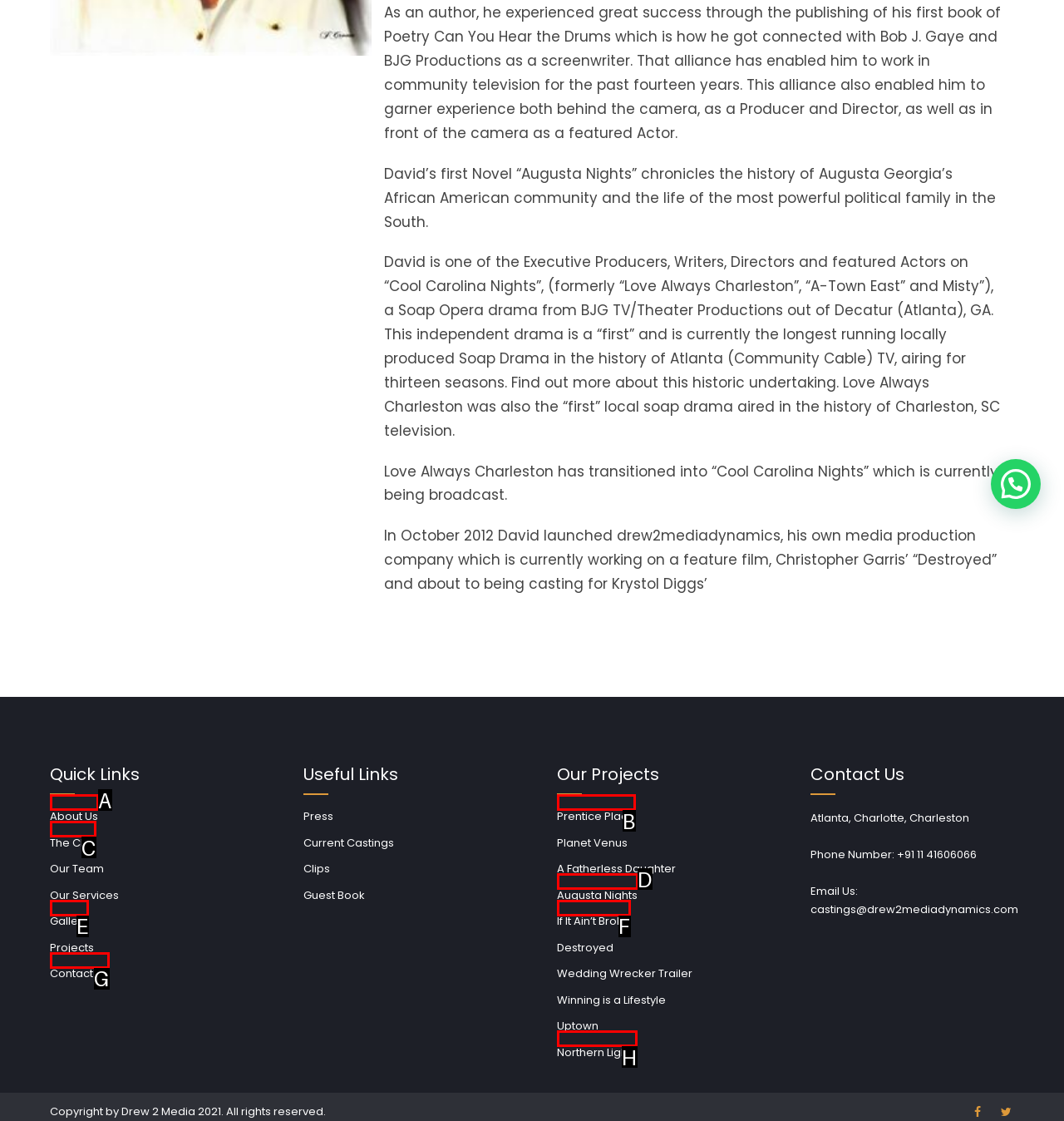From the given choices, determine which HTML element matches the description: If It Ain’t Broke. Reply with the appropriate letter.

F